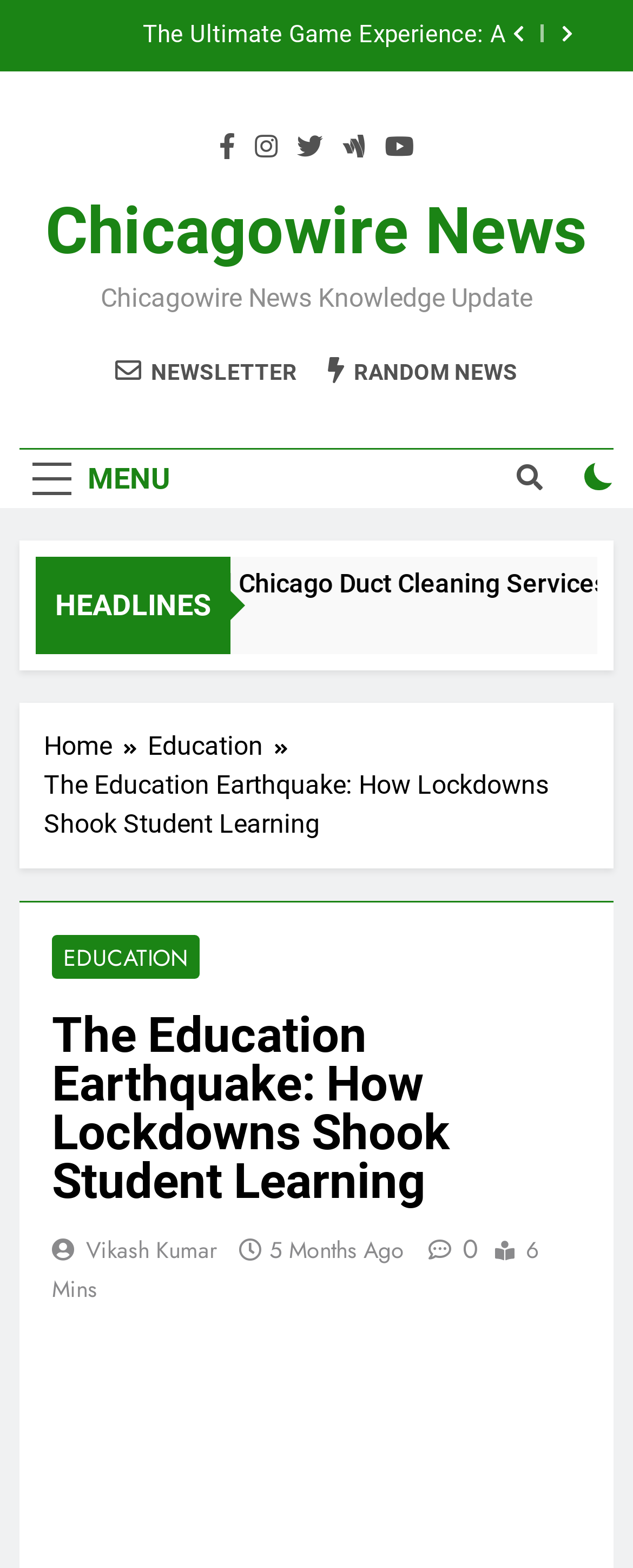Using the details from the image, please elaborate on the following question: What is the author of the news article?

I identified the author by looking at the link element that says 'Vikash Kumar', which is likely the author's name.